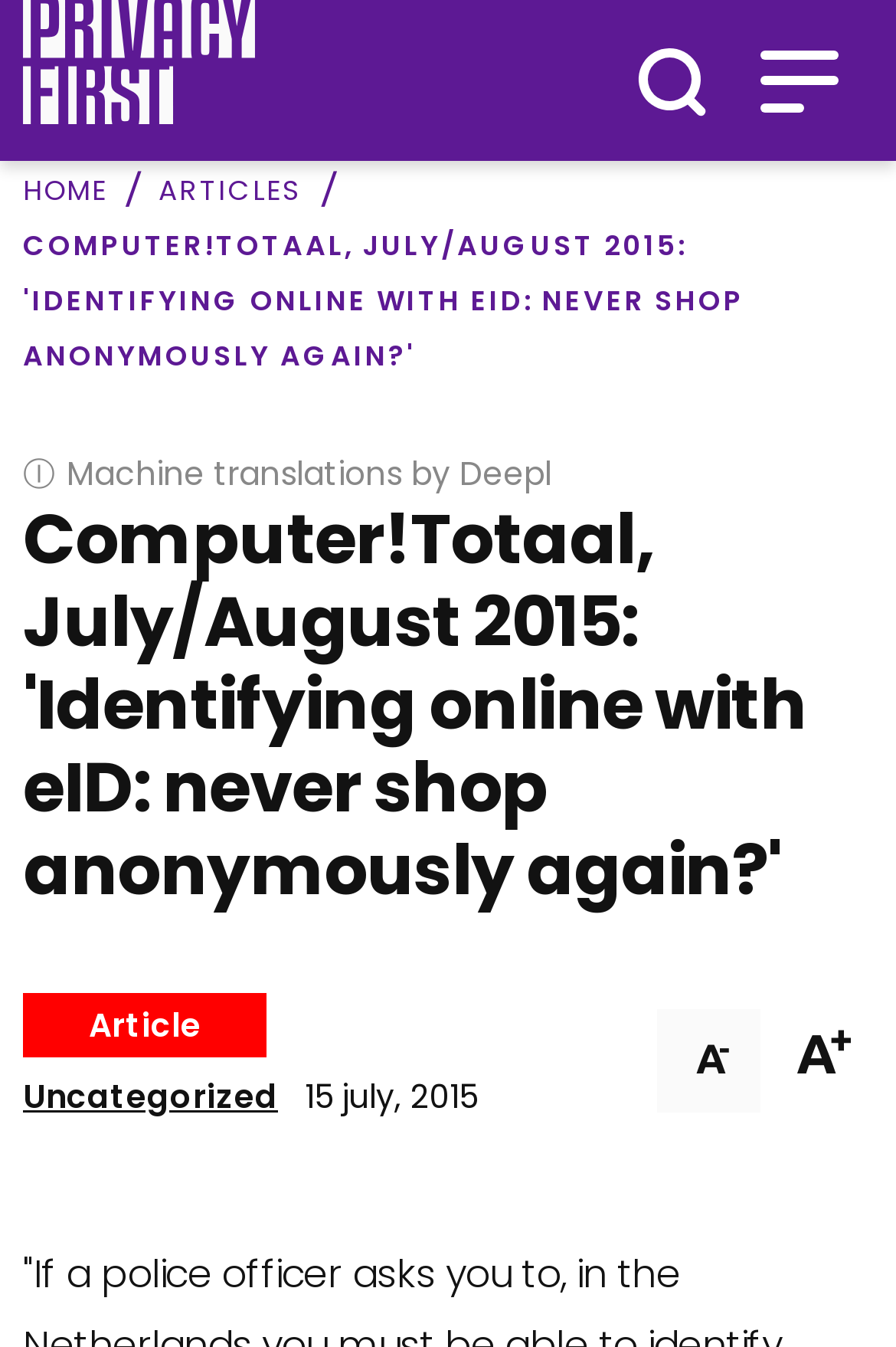Answer the question with a single word or phrase: 
What is the purpose of the button on the top right corner?

Open menu